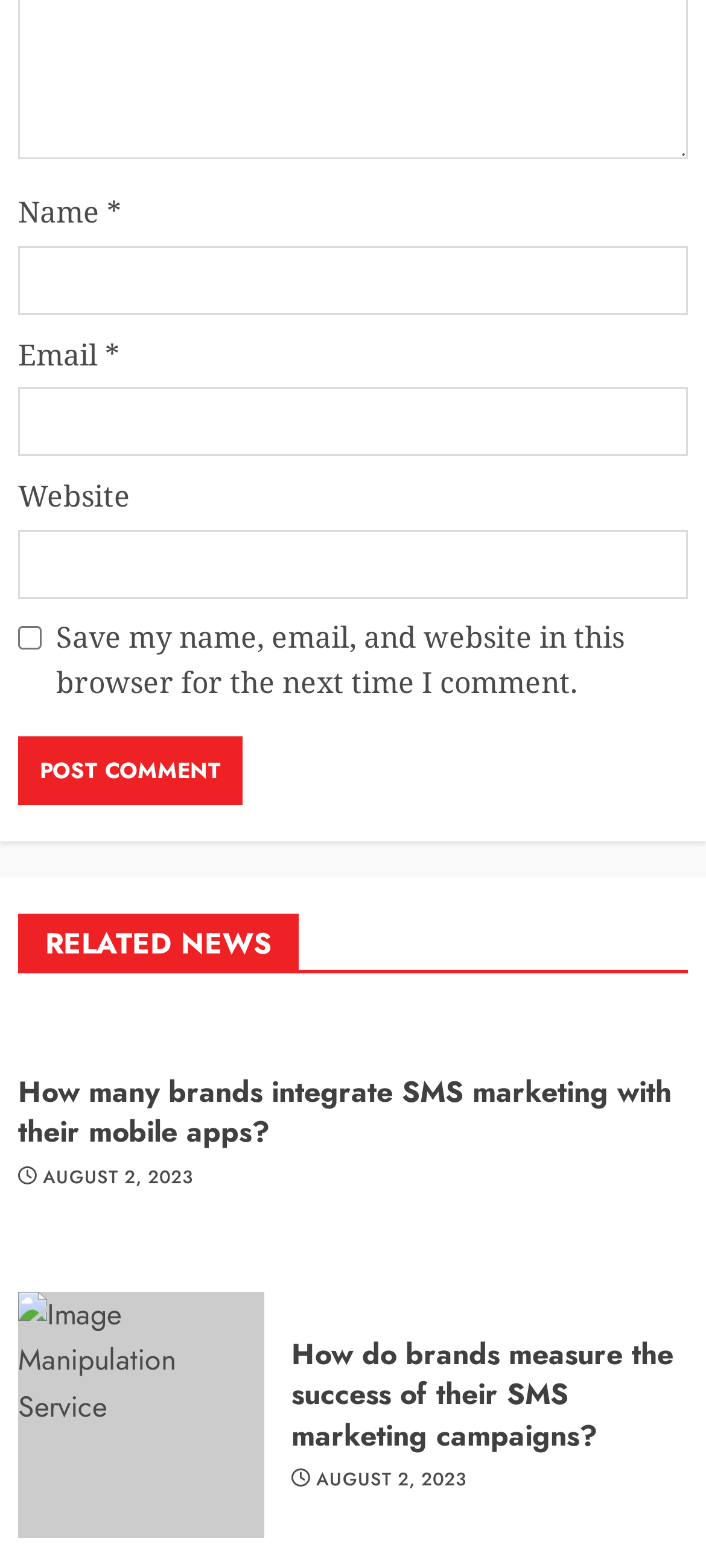What is the purpose of the checkbox?
Please describe in detail the information shown in the image to answer the question.

The checkbox is located below the 'Website' textbox and is labeled 'Save my name, email, and website in this browser for the next time I comment.' This suggests that its purpose is to save the user's comment information for future use.